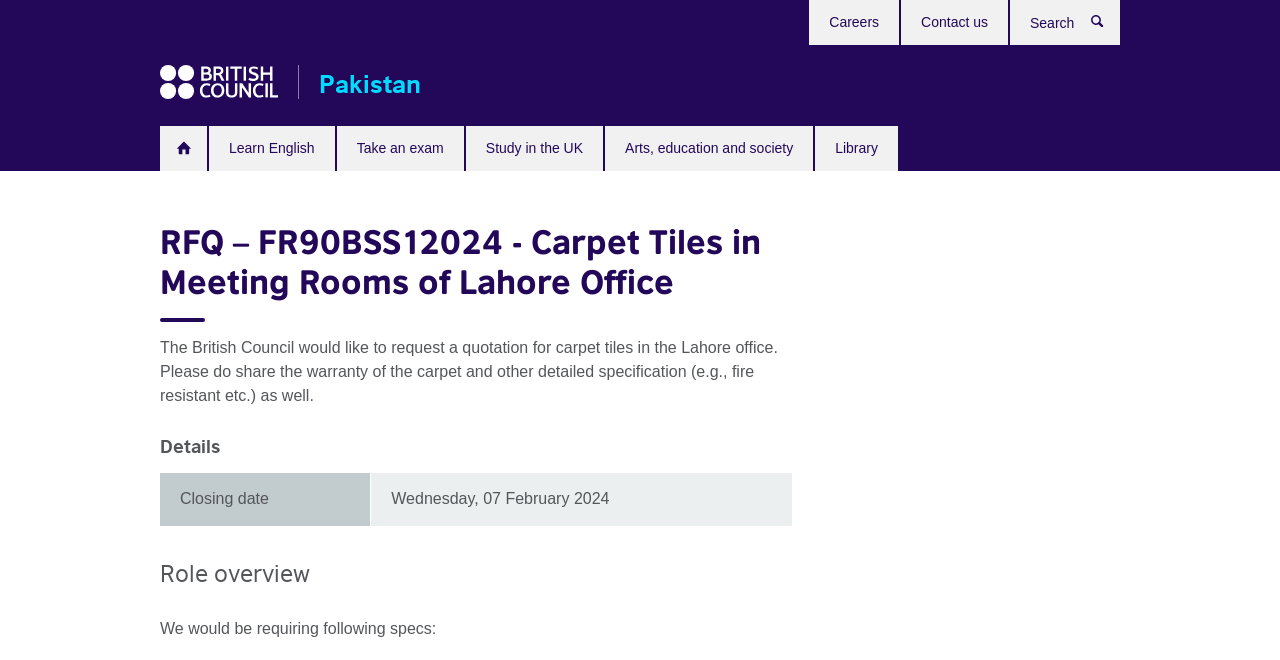Explain in detail what is displayed on the webpage.

The webpage is about a request for quotation (RFQ) from the British Council Pakistan for carpet tiles in the meeting rooms of their Lahore office. At the top of the page, there is a heading that reads "British Council Pakistan" with a link to the British Council website. Below this, there are several links to different sections of the website, including "Homepage", "Learn English", "Take an exam", "Study in the UK", "Arts, education and society", and "Library". 

On the top right side of the page, there is a search bar with a "Search" button. Below the search bar, there are two links, "Careers" and "Contact us". 

The main content of the page starts with a heading that reads "RFQ – FR90BSS12024 - Carpet Tiles in Meeting Rooms of Lahore Office". Below this, there is a paragraph of text that describes the request for quotation, including the requirement to provide warranty and detailed specifications of the carpet tiles. 

Further down the page, there is a section titled "Details" that contains a table with a single row. The table has two columns, with the first column labeled "Closing date" and the second column showing the date "Wednesday, 07 February 2024". 

Below the table, there is a section titled "Role overview" that contains a paragraph of text describing the required specifications for the carpet tiles.